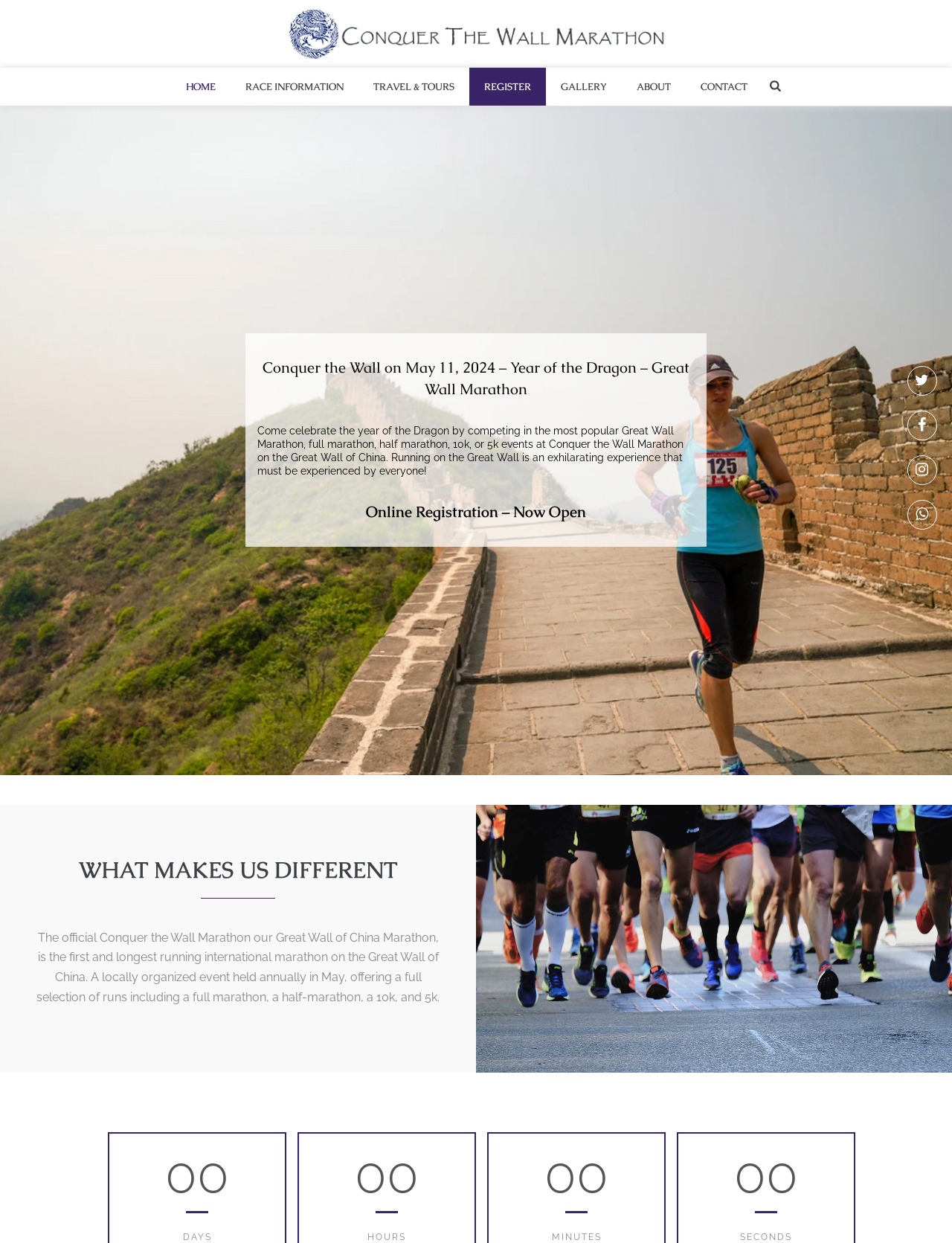Produce an elaborate caption capturing the essence of the webpage.

The webpage is about the Great Wall Marathon of China, organized by Conquer the Wall Marathons. At the top, there is a navigation menu with links to "HOME", "RACE INFORMATION", "TRAVEL & TOURS", "REGISTER", "GALLERY", "ABOUT", and "CONTACT". Below the navigation menu, there is a prominent call-to-action button "Register Now" with an accompanying image.

The main content area features a heading that reads "Conquer the Wall on May 11, 2024 – Year of the Dragon – Great Wall Marathon". Below this heading, there is a paragraph of text that describes the event, followed by another heading "Online Registration – Now Open". 

Further down the page, there is a section titled "WHAT MAKES US DIFFERENT", which provides information about the official Conquer the Wall Marathon. This section is accompanied by a countdown timer displaying the days, hours, minutes, and seconds until the event.

In the lower section of the page, there is a content information area with several links to "Race Information", "Travel, Tours and Hotels", "FAQ", "Gallery", "Contact", "About", "Privacy Policy", and "Terms and Conditions". There is also a figure with an image, and a copyright notice at the very bottom of the page.